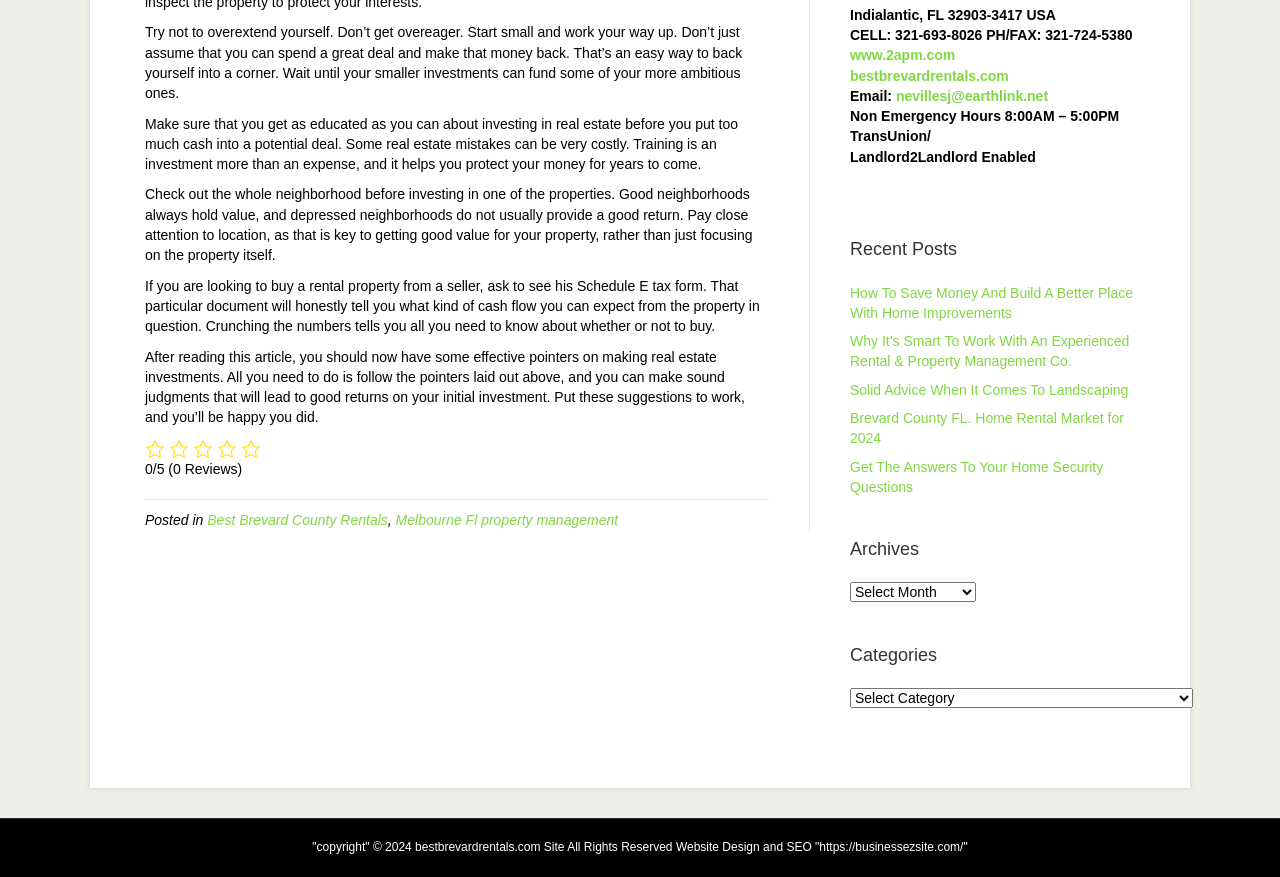Predict the bounding box of the UI element based on this description: "bestbrevardrentals.com".

[0.664, 0.077, 0.788, 0.095]